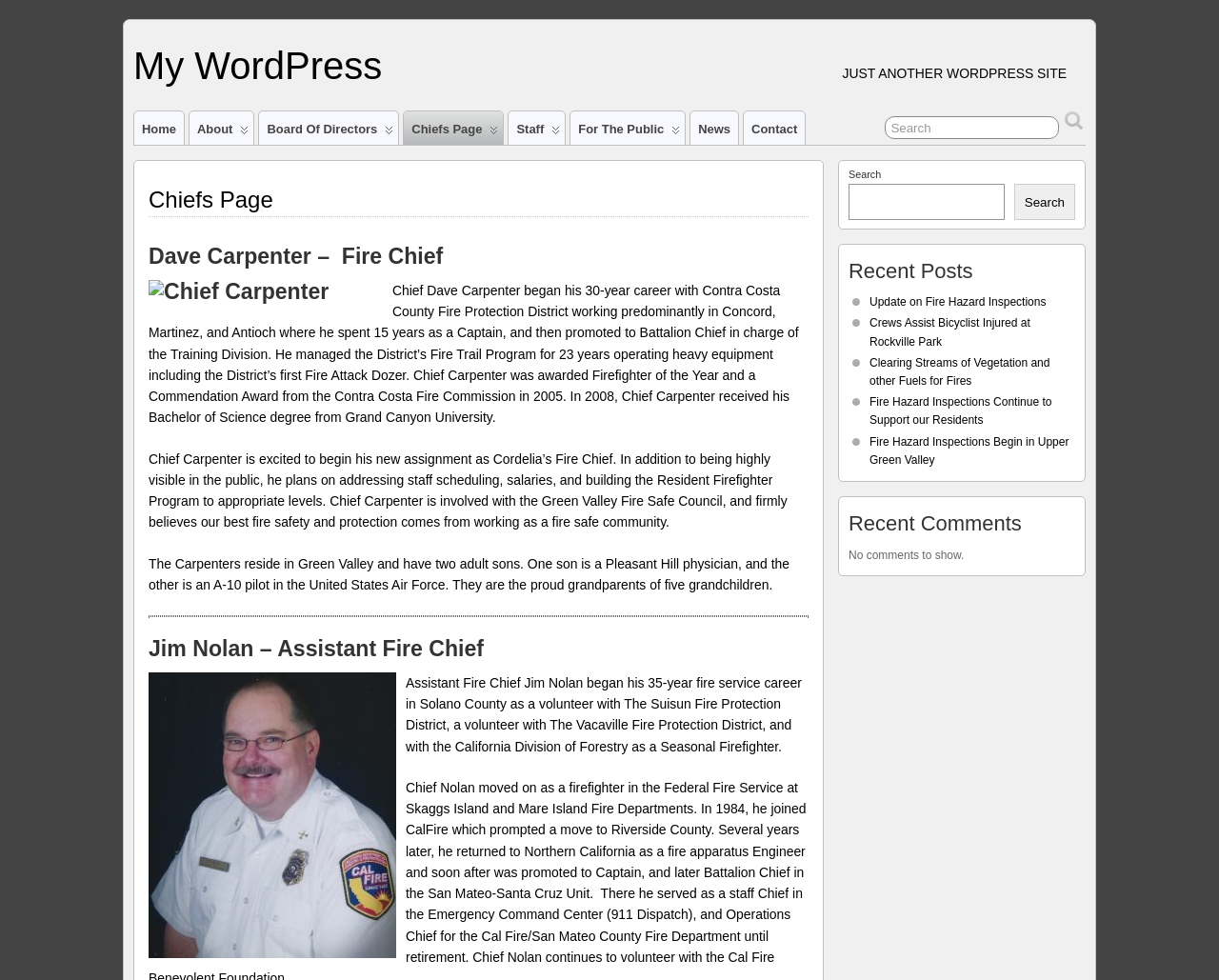What is the purpose of the search box?
Using the image, respond with a single word or phrase.

To search the website